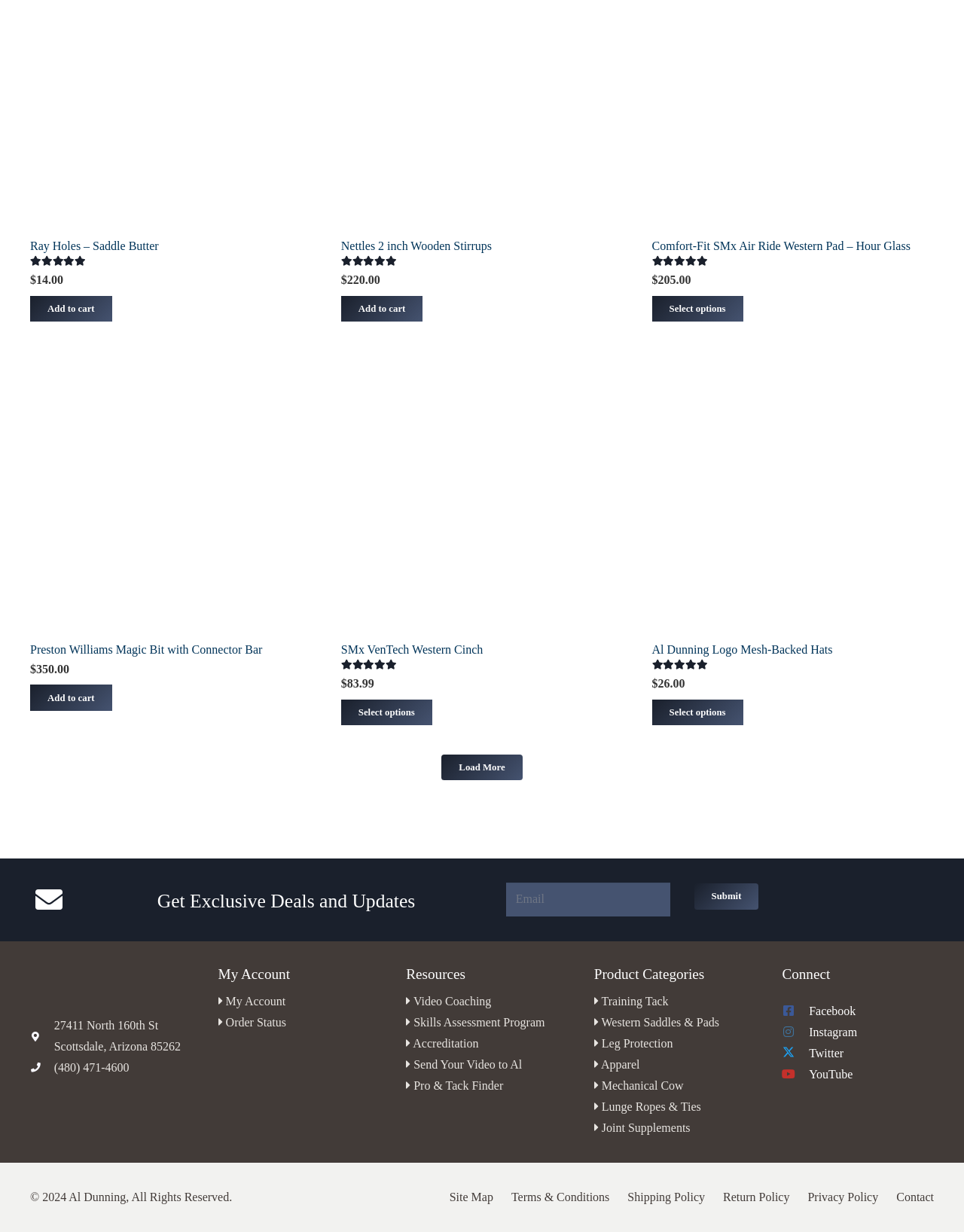Using the provided element description "Skills Assessment Program", determine the bounding box coordinates of the UI element.

[0.426, 0.825, 0.565, 0.835]